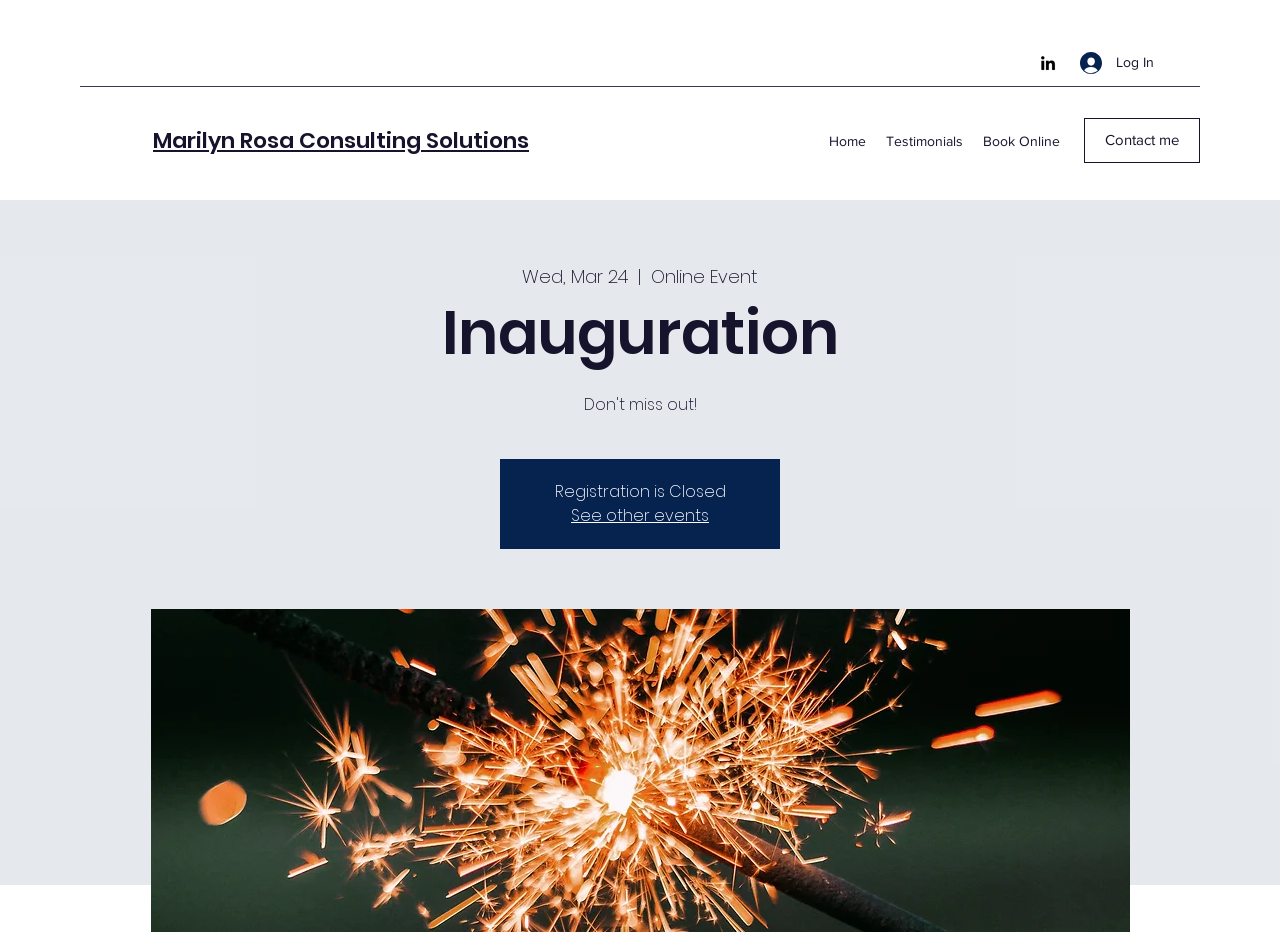Please mark the bounding box coordinates of the area that should be clicked to carry out the instruction: "Go to the Home page".

[0.64, 0.135, 0.684, 0.167]